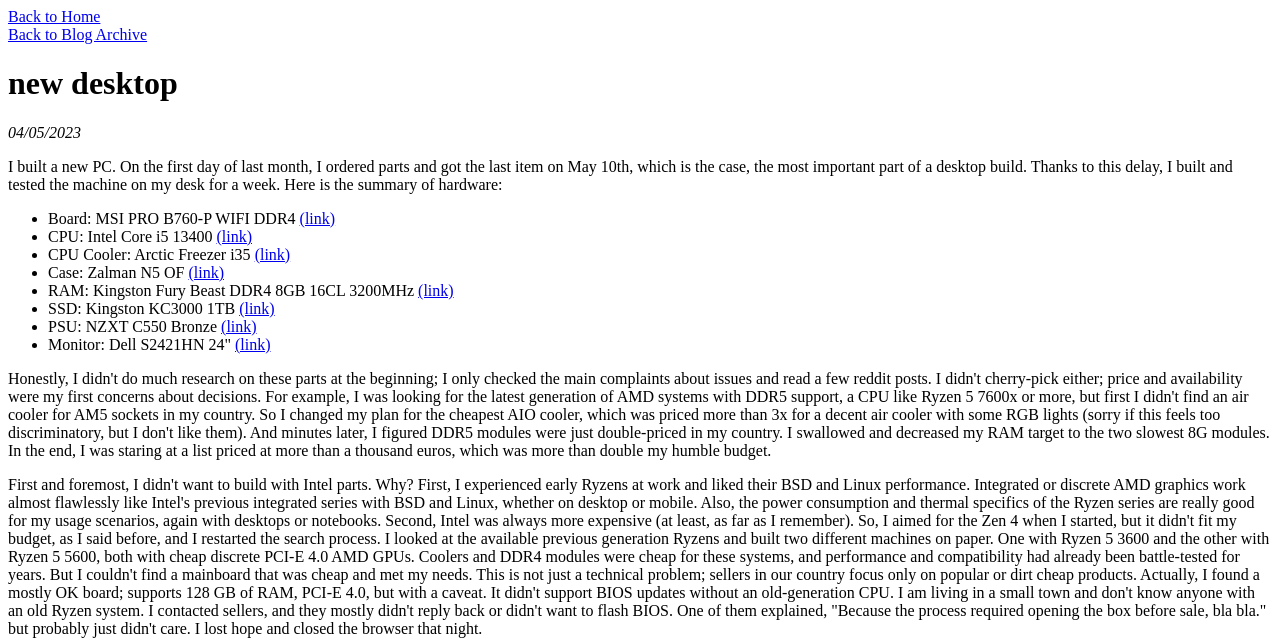Mark the bounding box of the element that matches the following description: "(link)".

[0.184, 0.522, 0.211, 0.549]